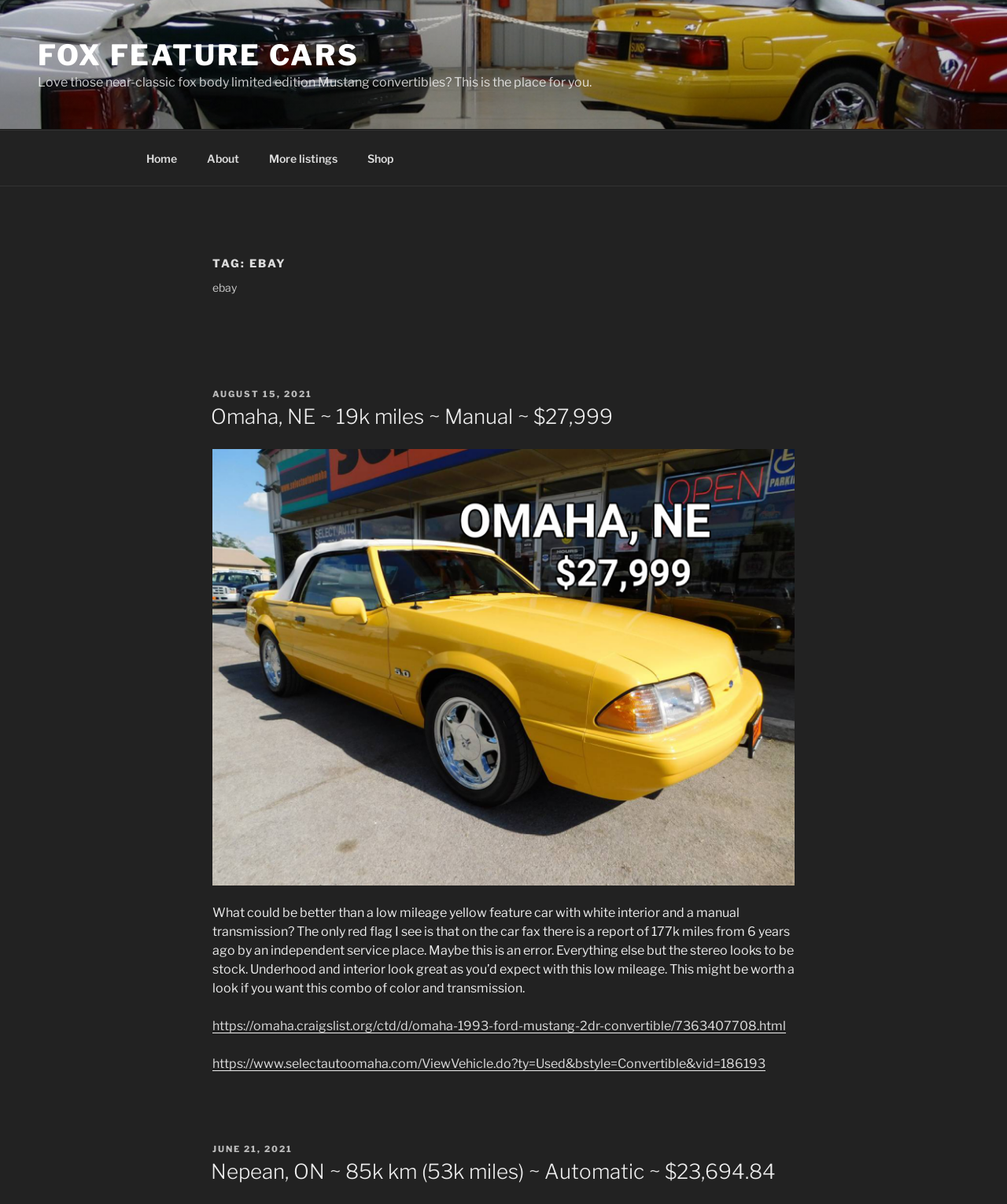What is the price of the Omaha, NE listing?
Please elaborate on the answer to the question with detailed information.

The webpage contains a listing with details 'Omaha, NE ~ 19k miles ~ Manual ~ $27,999', which explicitly mentions the price of the car as $27,999.